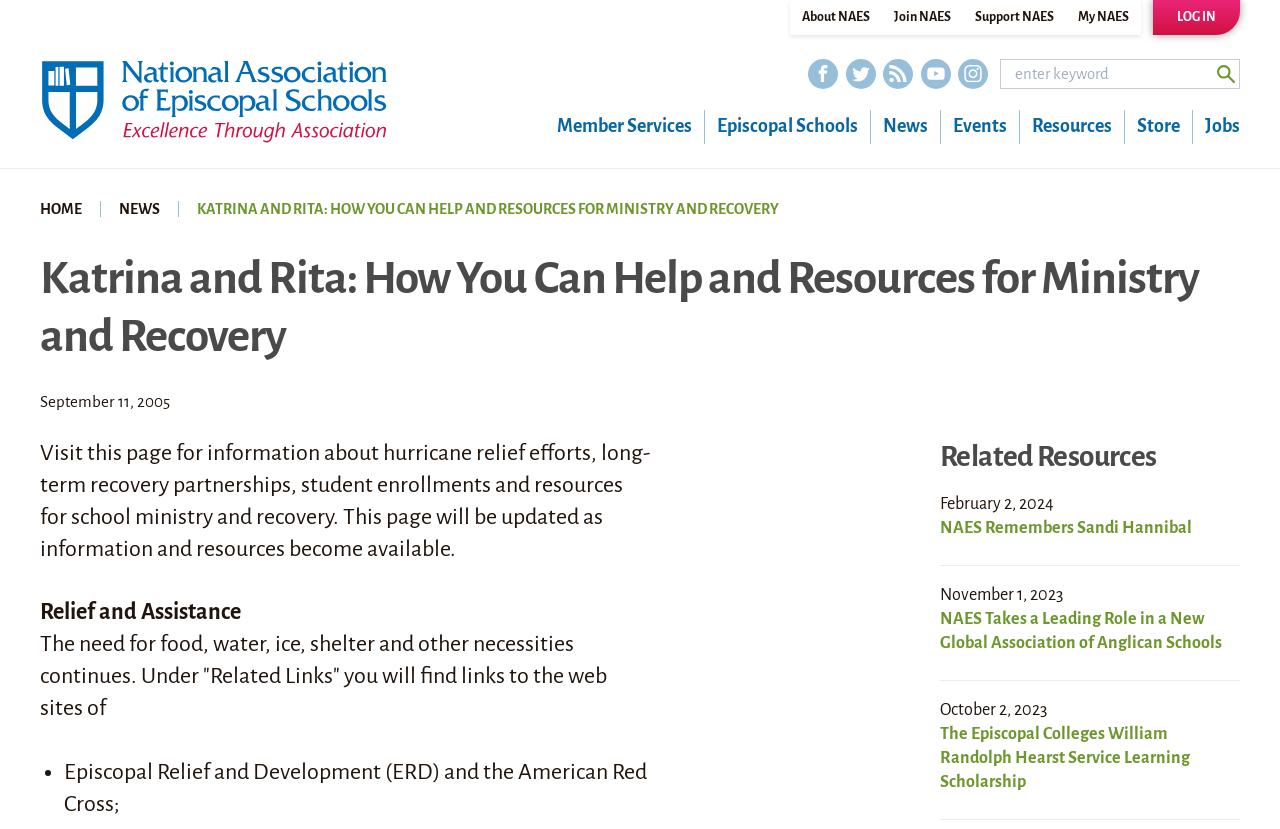Identify the bounding box coordinates of the region that should be clicked to execute the following instruction: "Visit the About NAES page".

[0.617, 0.0, 0.689, 0.042]